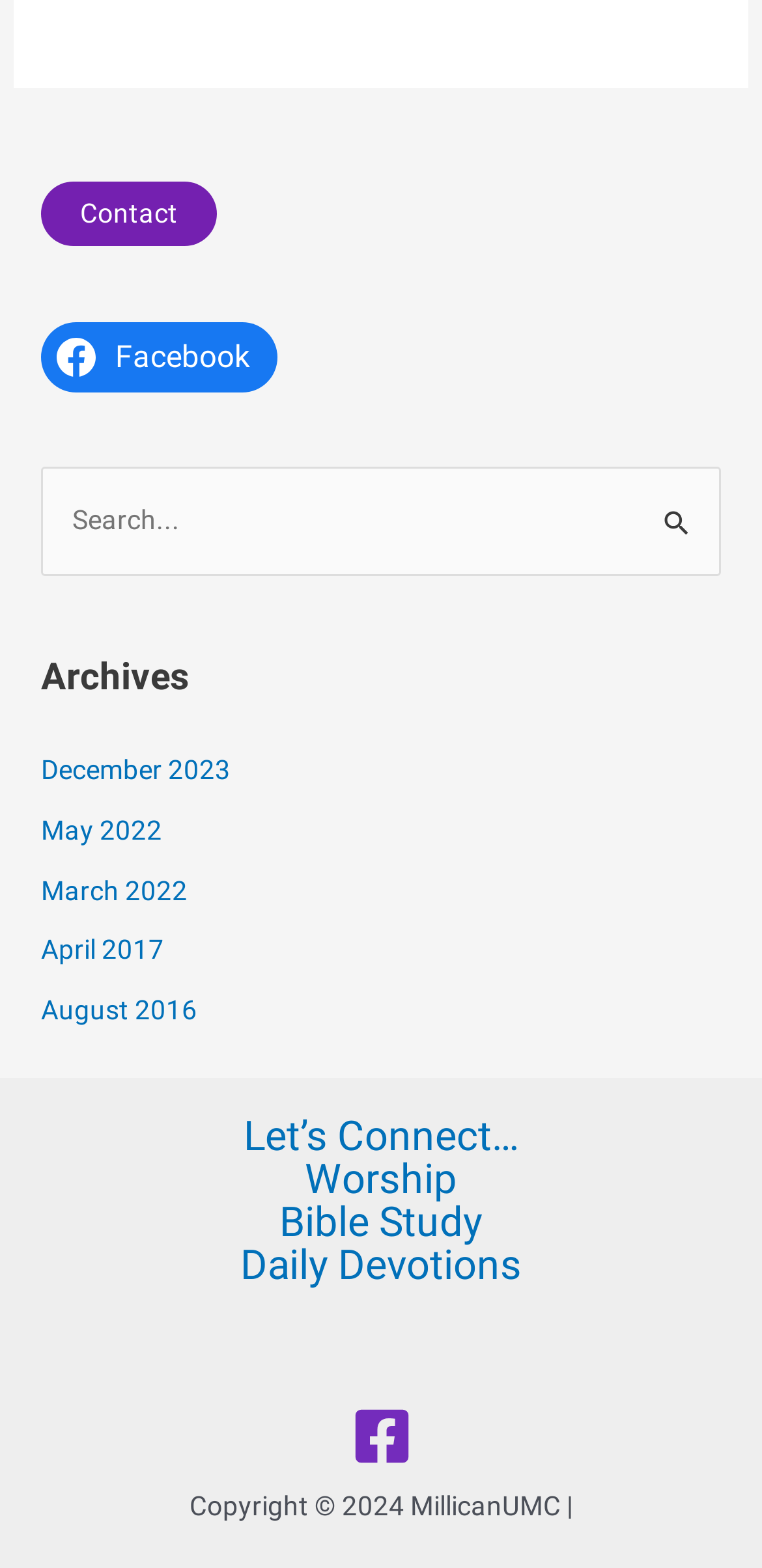Using the image as a reference, answer the following question in as much detail as possible:
What is the copyright year mentioned?

I found the copyright information at the bottom of the webpage, which mentions the year 2024.